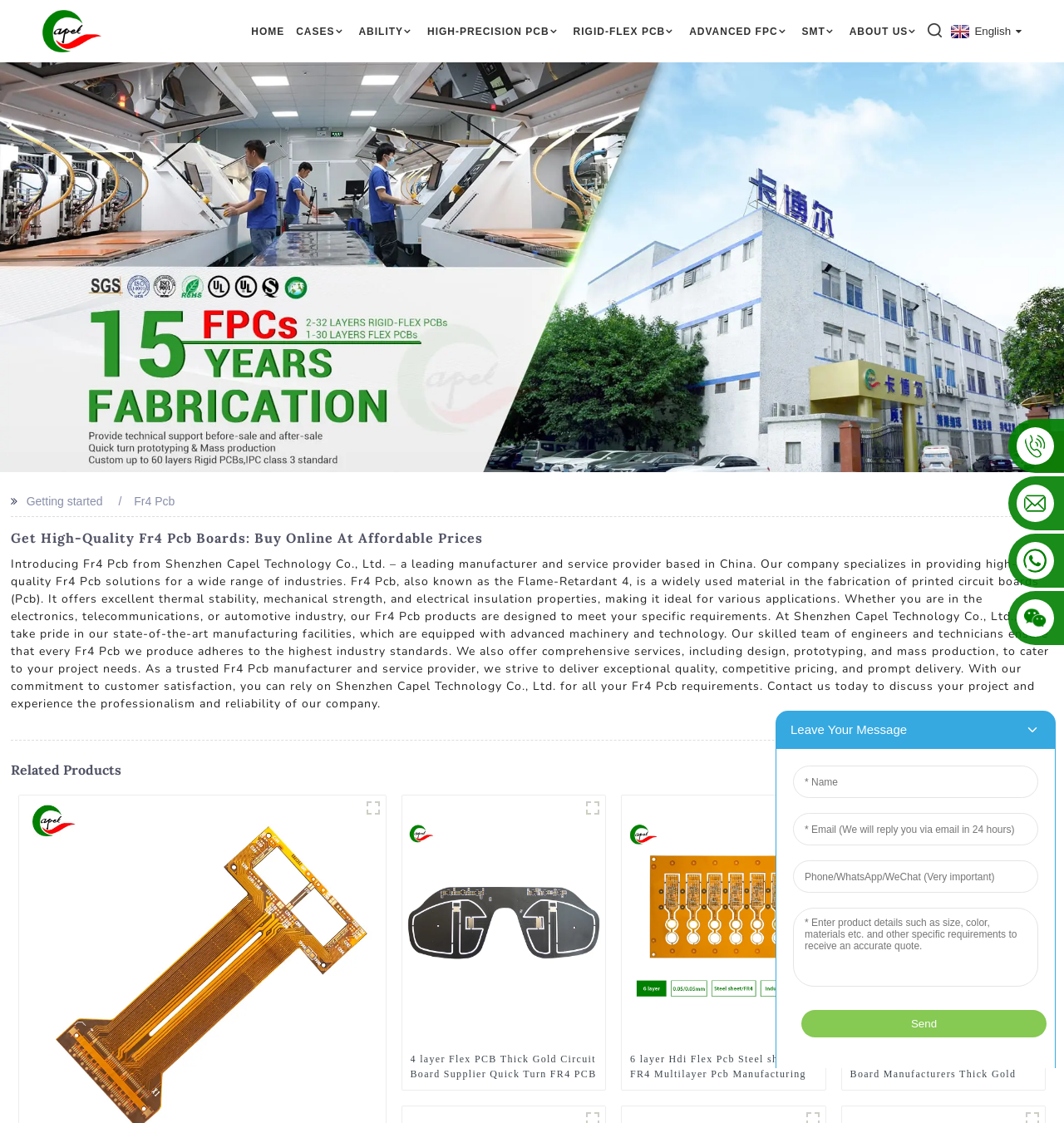Please identify the bounding box coordinates of the area that needs to be clicked to fulfill the following instruction: "Click the 'HOME' link."

[0.236, 0.013, 0.267, 0.043]